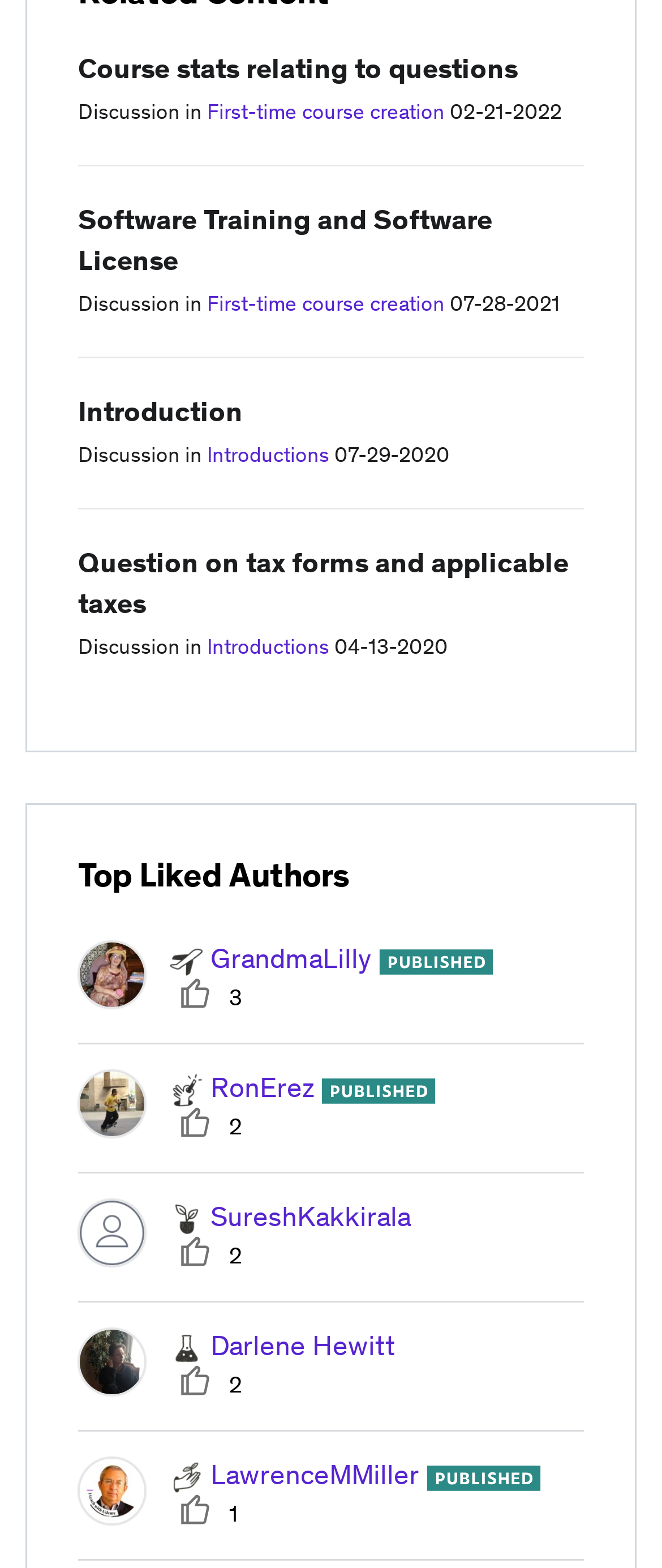Find the bounding box coordinates of the element I should click to carry out the following instruction: "View profile of GrandmaLilly".

[0.318, 0.6, 0.562, 0.622]